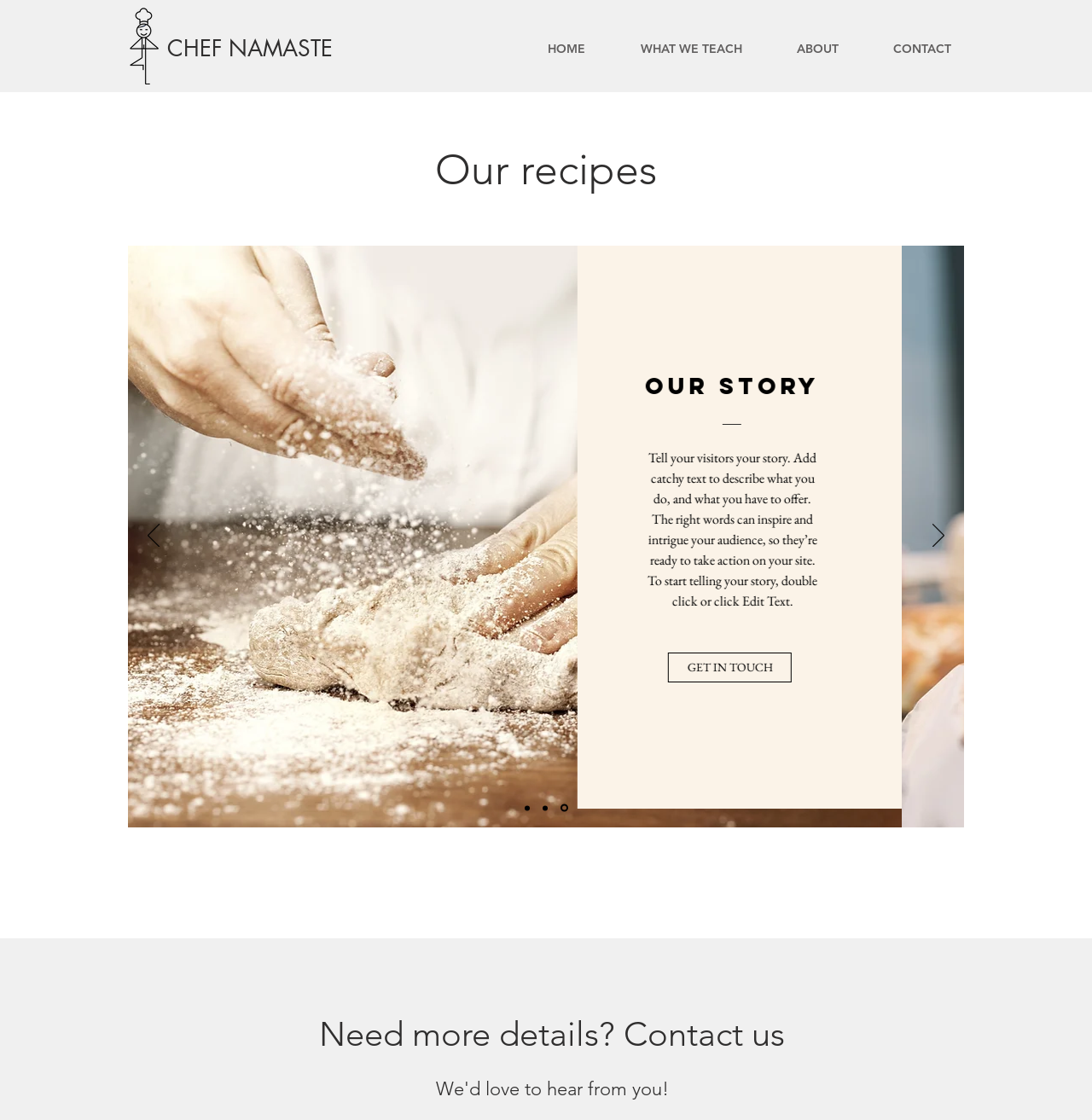Please identify the bounding box coordinates of the area I need to click to accomplish the following instruction: "Click the 'GET IN TOUCH' button".

[0.671, 0.523, 0.784, 0.55]